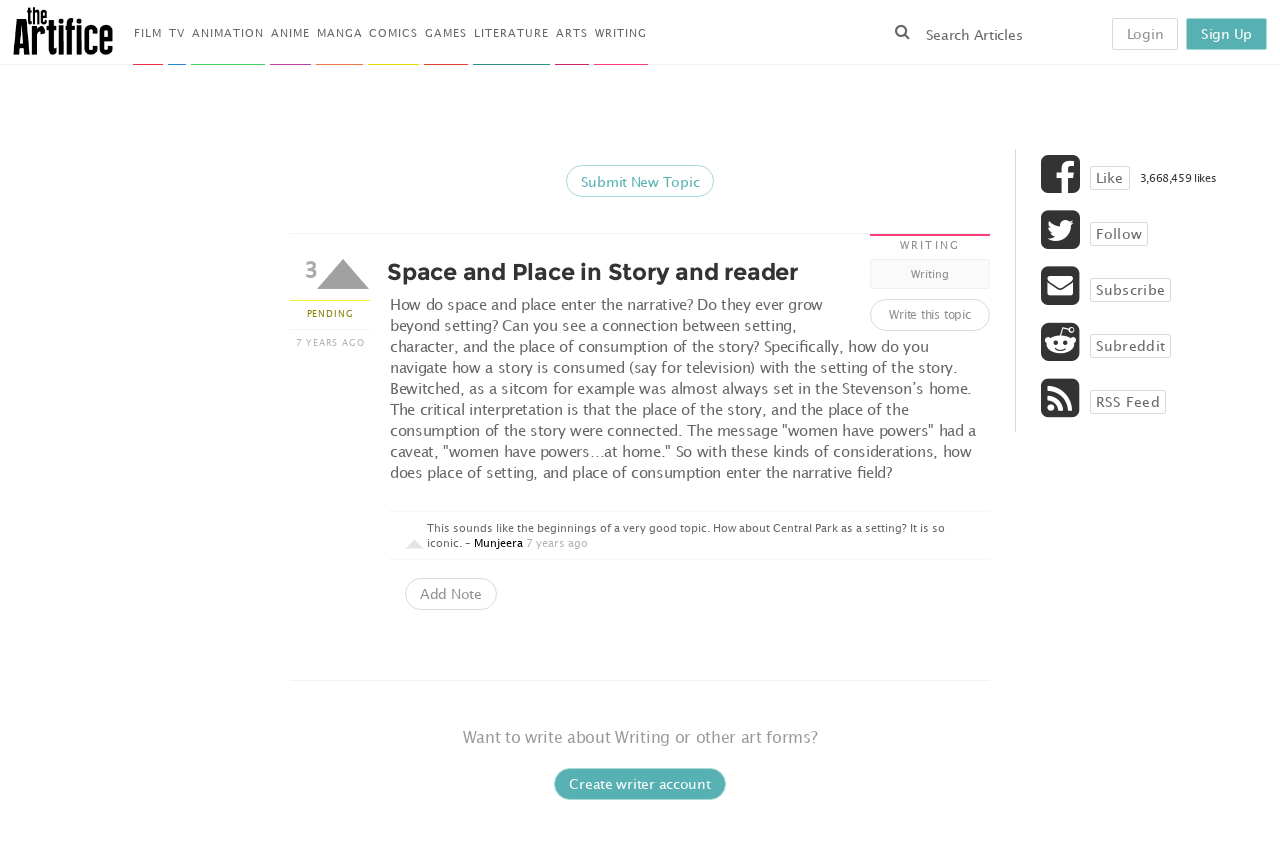Reply to the question with a brief word or phrase: What is the topic of the discussion on the webpage?

Space and Place in Story and reader